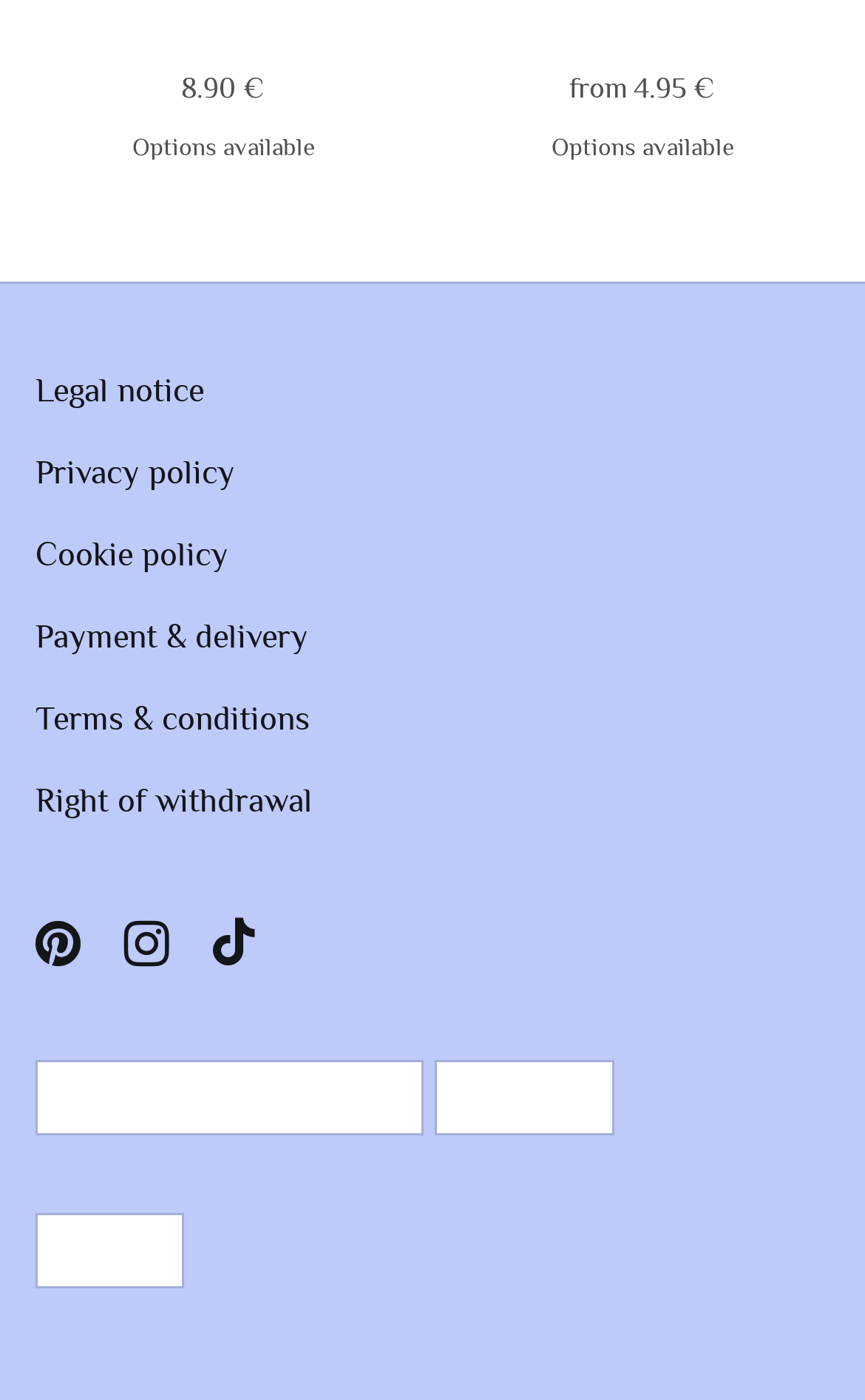Extract the bounding box for the UI element that matches this description: "Cookie policy".

[0.041, 0.381, 0.264, 0.408]